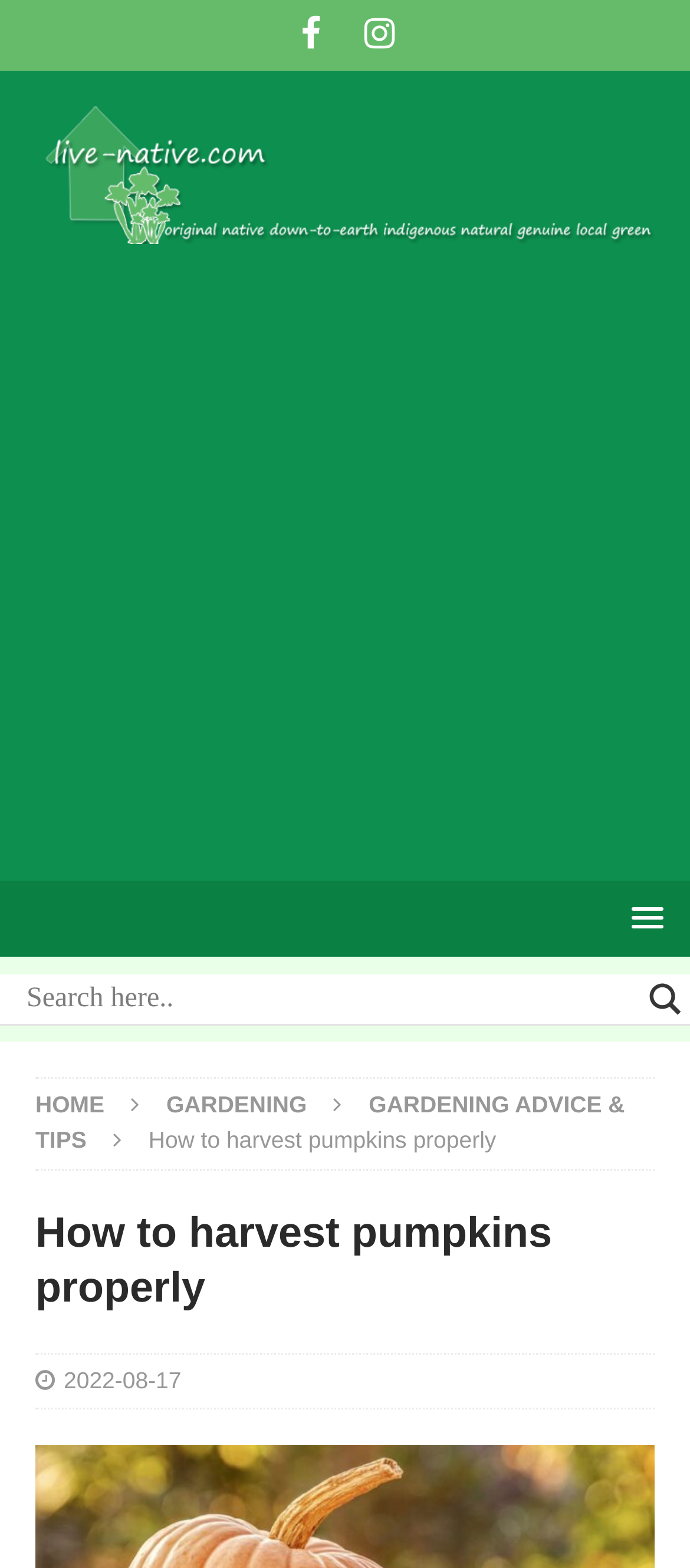Extract the bounding box for the UI element that matches this description: "aria-label="Search input" name="phrase" placeholder="Search here.."".

[0.038, 0.621, 0.915, 0.652]